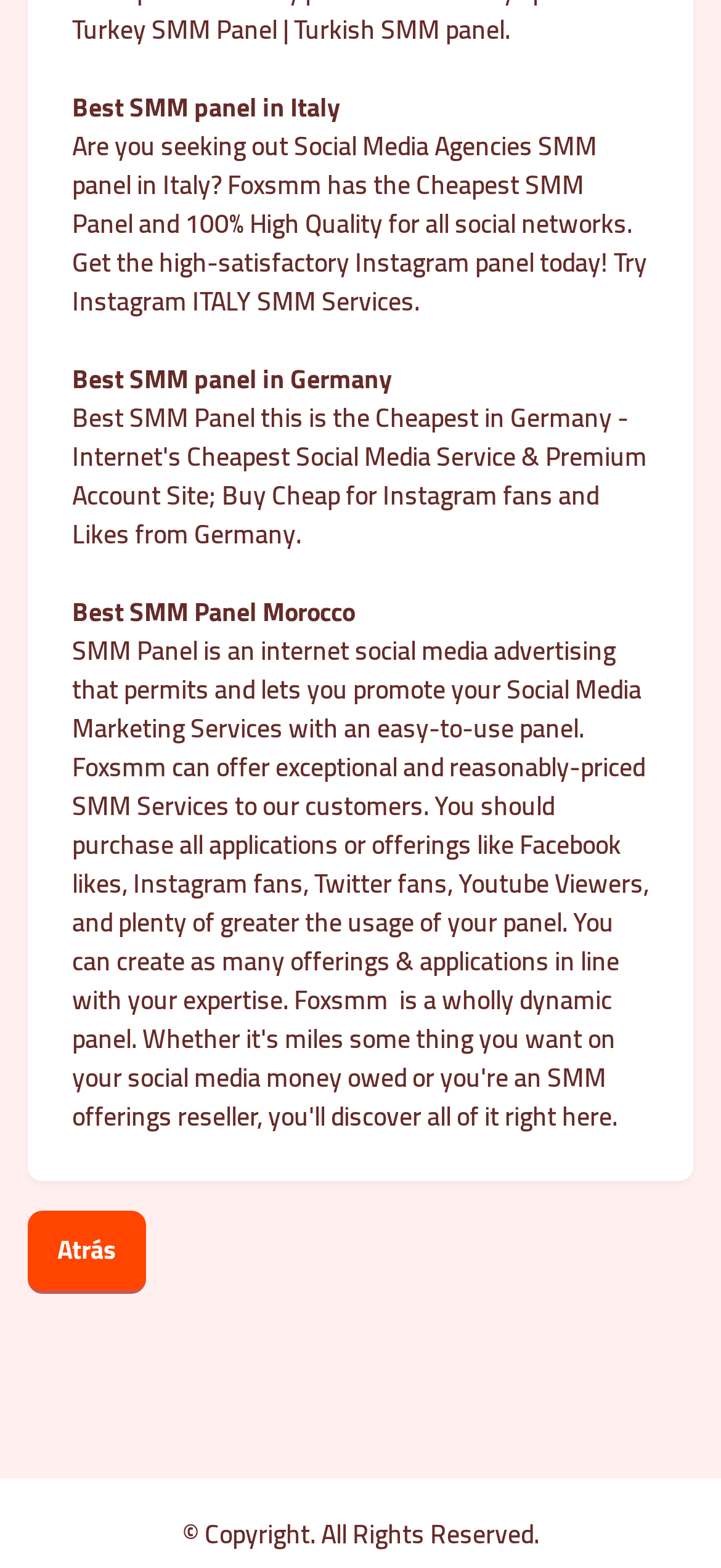Determine the bounding box coordinates for the UI element matching this description: "Atrás".

[0.038, 0.772, 0.203, 0.825]